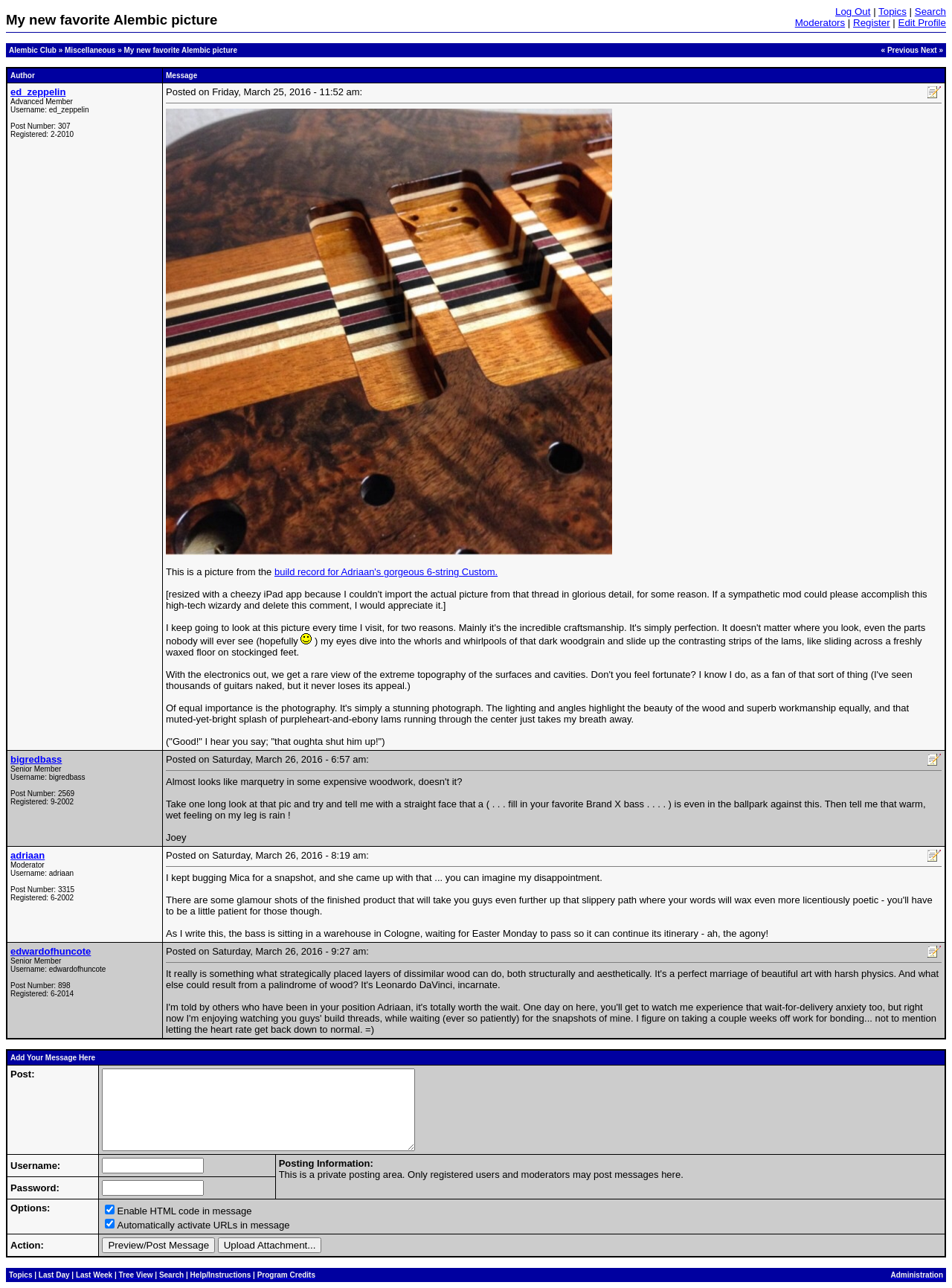Please determine the bounding box coordinates of the element's region to click in order to carry out the following instruction: "Click on Art Rock Live Albums". The coordinates should be four float numbers between 0 and 1, i.e., [left, top, right, bottom].

None